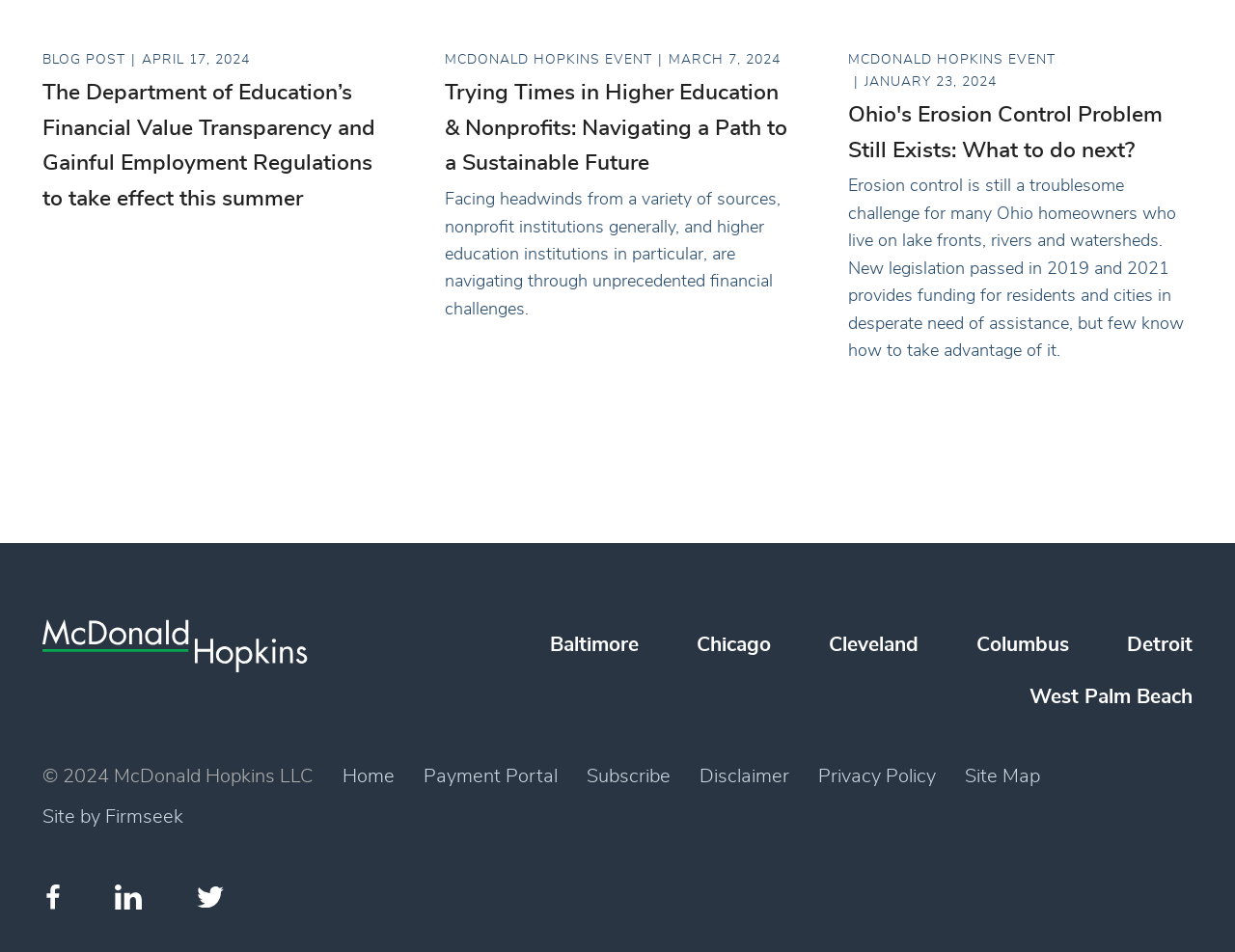Respond with a single word or phrase to the following question: What is the purpose of the 'Payment Portal' link?

To make payments